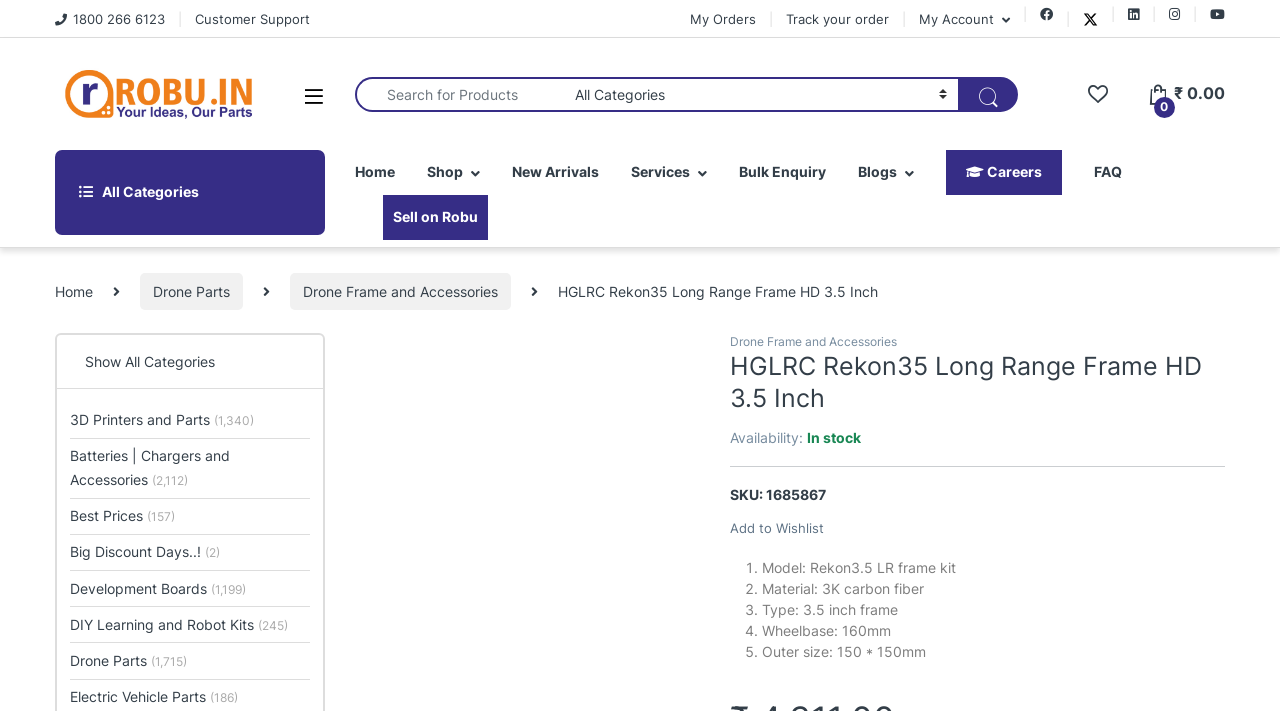Bounding box coordinates must be specified in the format (top-left x, top-left y, bottom-right x, bottom-right y). All values should be floating point numbers between 0 and 1. What are the bounding box coordinates of the UI element described as: Sell on Robu

[0.307, 0.275, 0.373, 0.338]